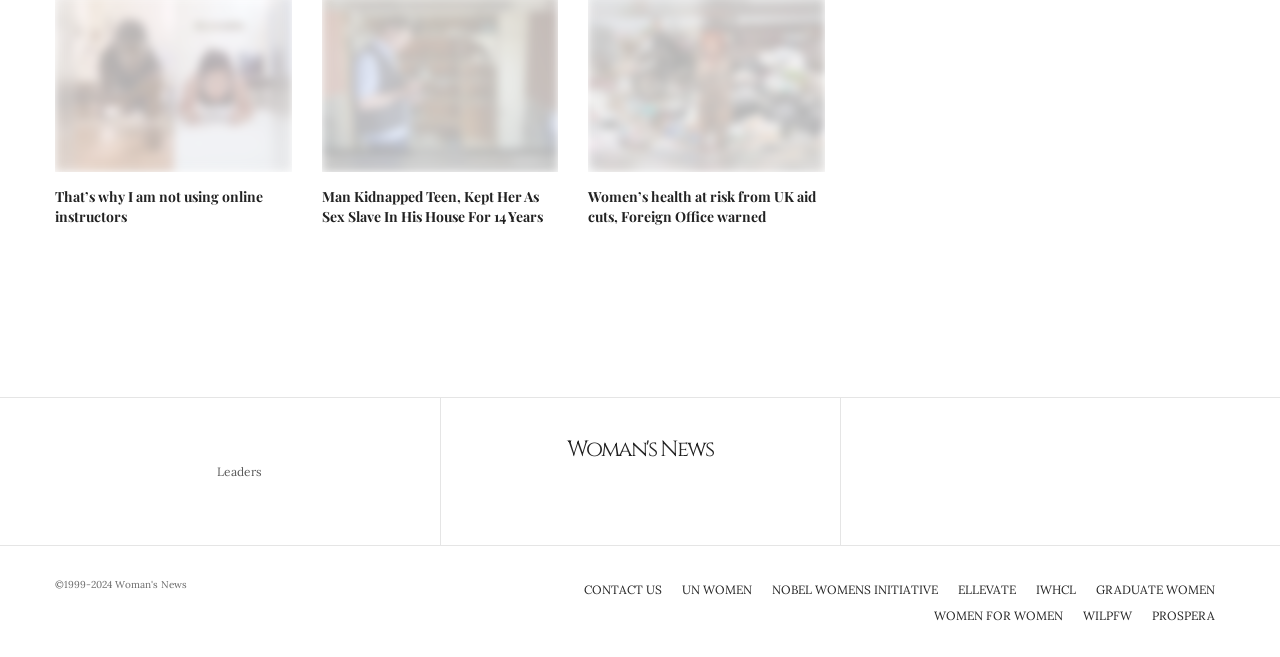Kindly determine the bounding box coordinates for the area that needs to be clicked to execute this instruction: "View the article about women's health at risk".

[0.46, 0.285, 0.638, 0.344]